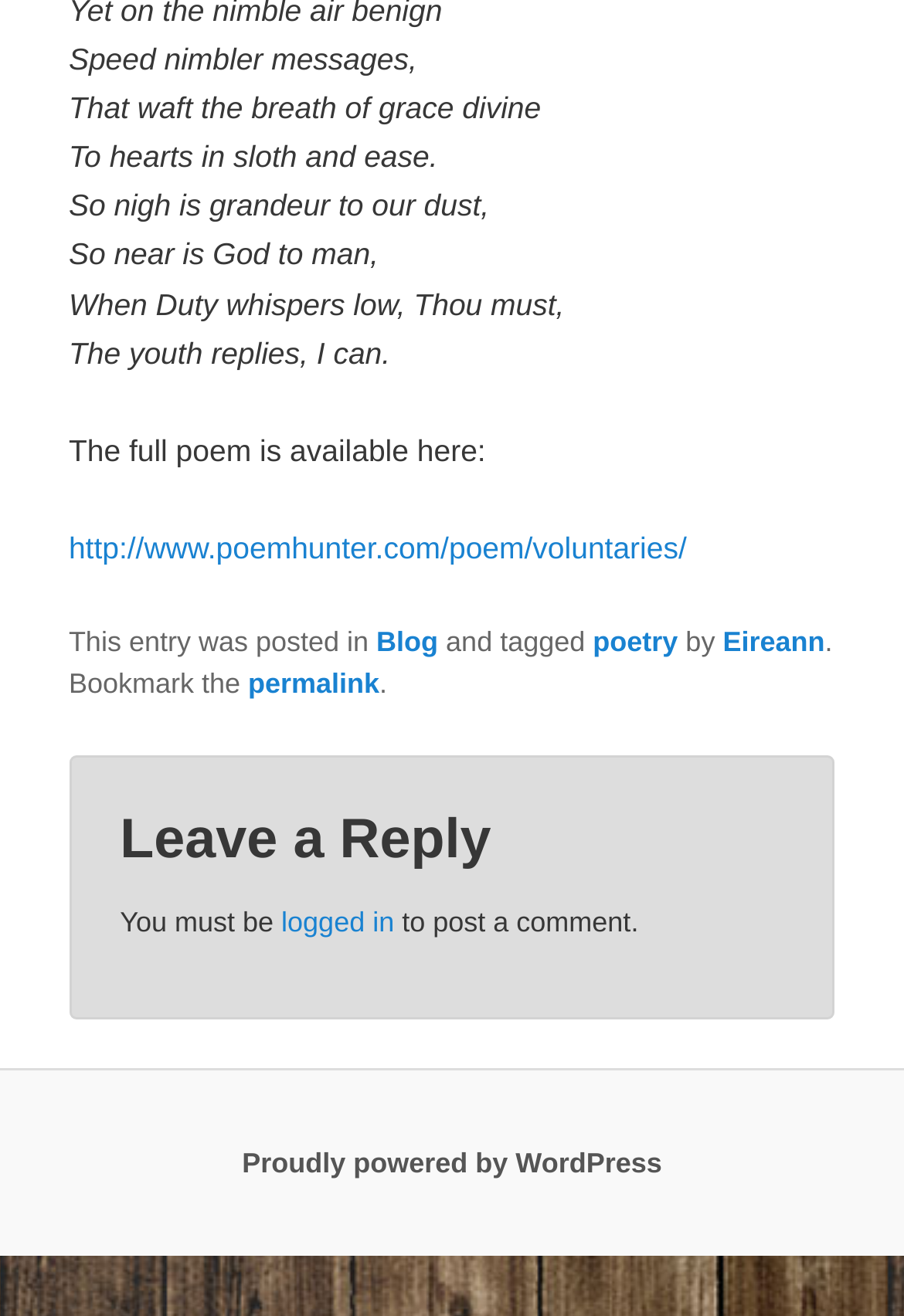Please provide the bounding box coordinates for the element that needs to be clicked to perform the instruction: "Leave a reply". The coordinates must consist of four float numbers between 0 and 1, formatted as [left, top, right, bottom].

[0.133, 0.612, 0.867, 0.667]